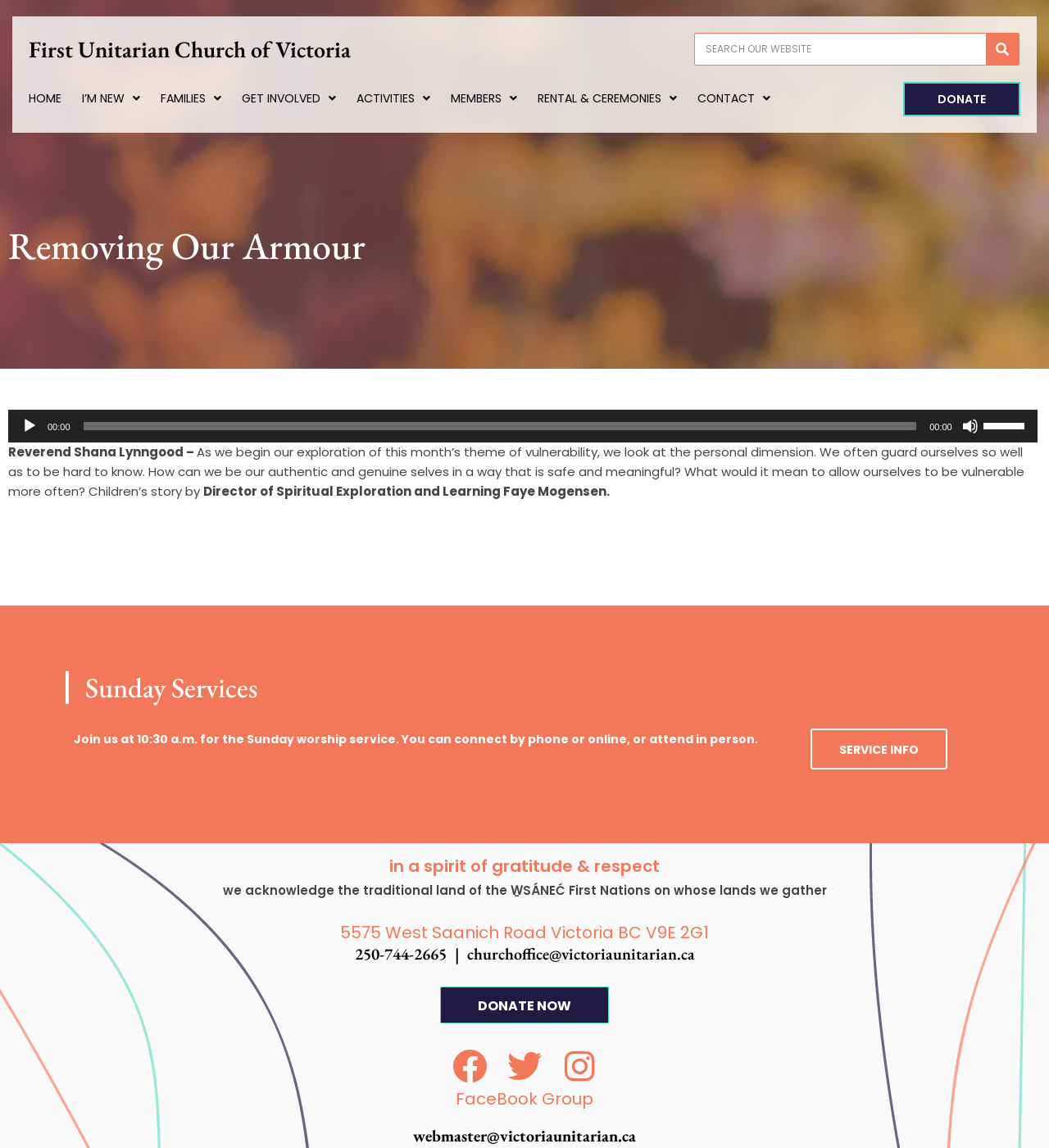Find the bounding box coordinates for the element that must be clicked to complete the instruction: "Search for something". The coordinates should be four float numbers between 0 and 1, indicated as [left, top, right, bottom].

[0.641, 0.029, 0.909, 0.057]